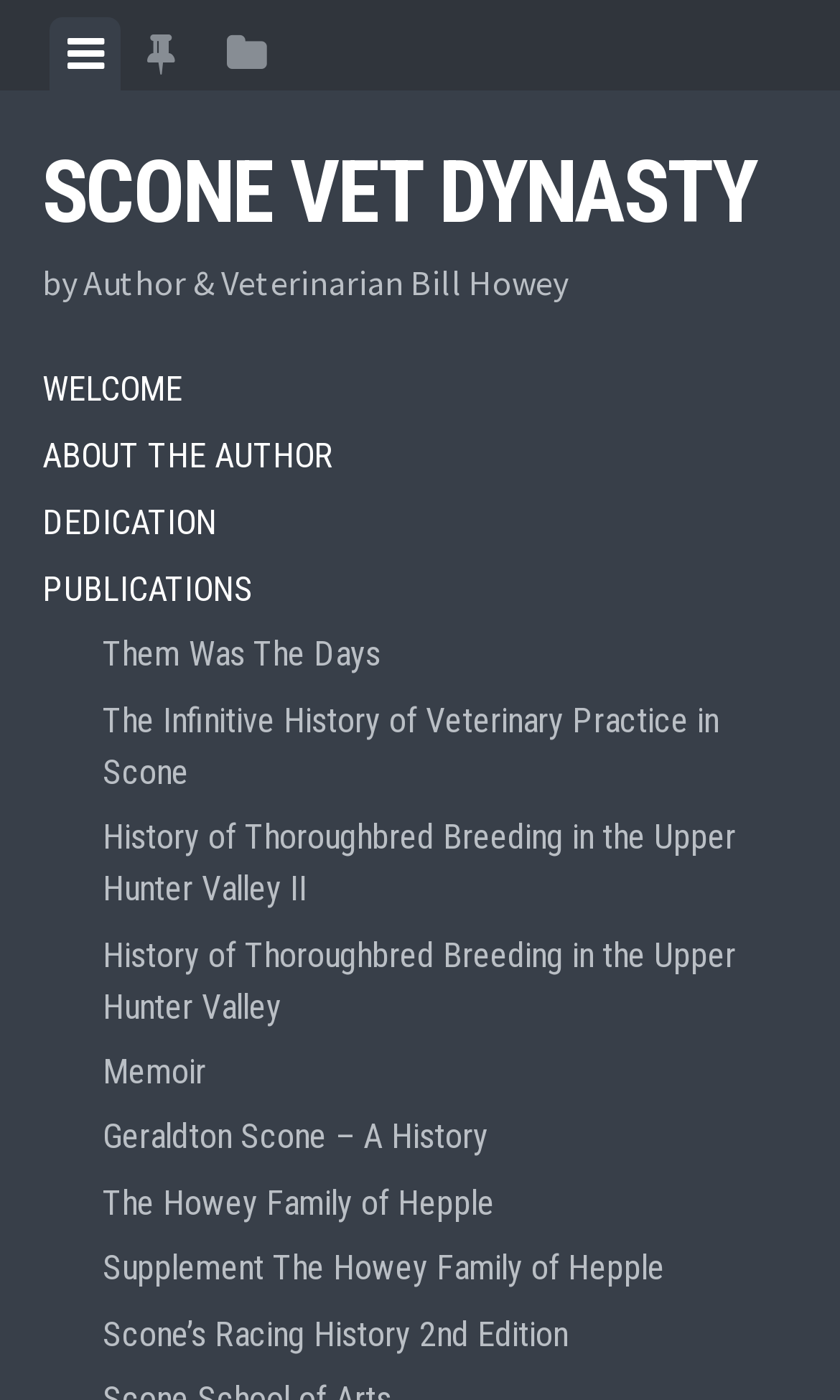Please give the bounding box coordinates of the area that should be clicked to fulfill the following instruction: "Explore Scone’s Racing History 2nd Edition". The coordinates should be in the format of four float numbers from 0 to 1, i.e., [left, top, right, bottom].

[0.122, 0.93, 0.95, 0.977]